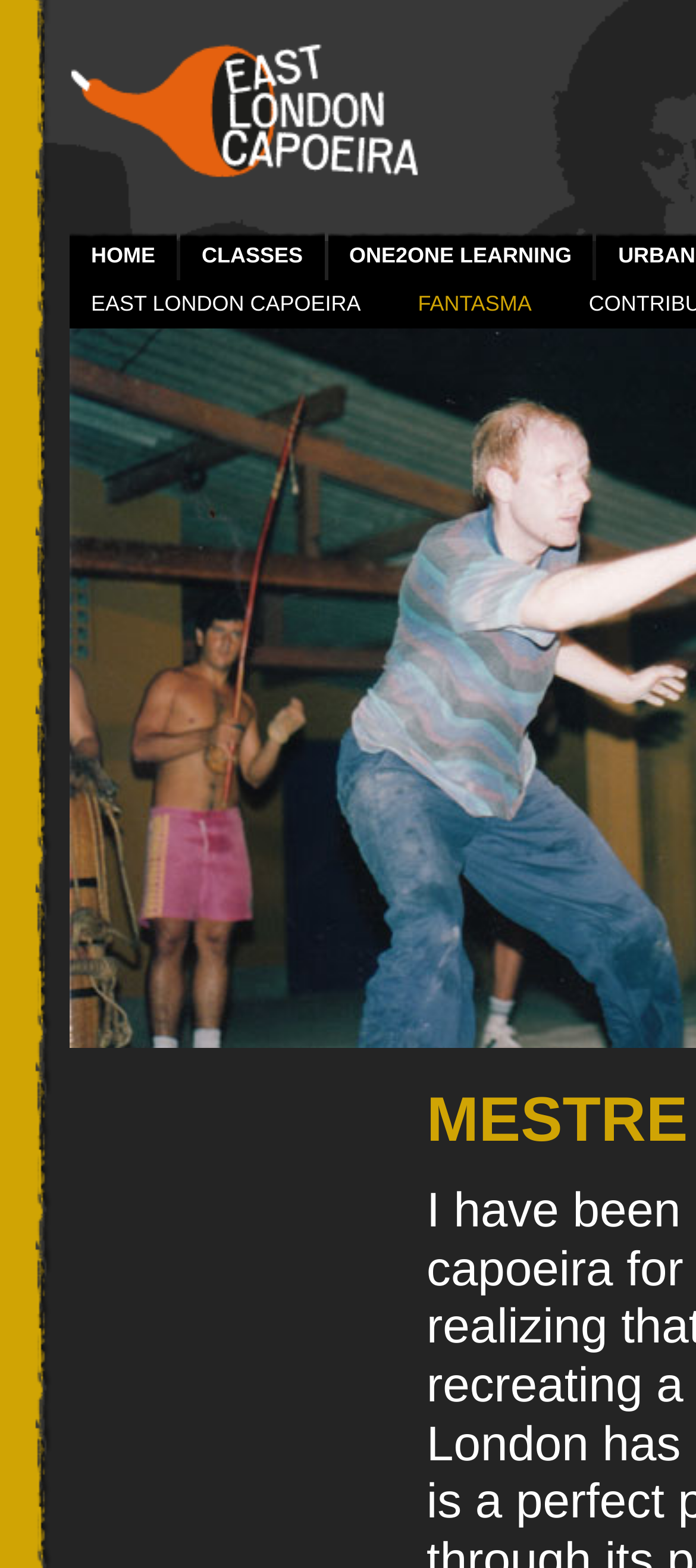Locate the bounding box of the UI element defined by this description: "Classes". The coordinates should be given as four float numbers between 0 and 1, formatted as [left, top, right, bottom].

[0.259, 0.148, 0.466, 0.179]